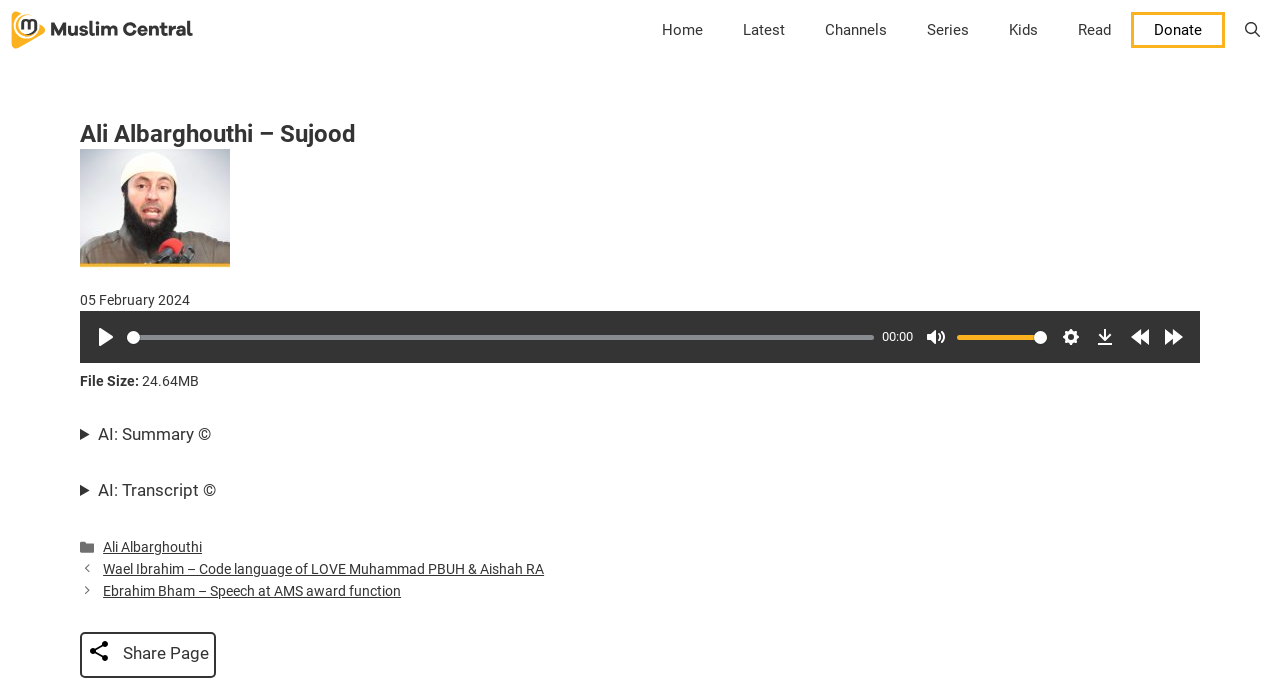Using the webpage screenshot and the element description +91 33 2230 5413, determine the bounding box coordinates. Specify the coordinates in the format (top-left x, top-left y, bottom-right x, bottom-right y) with values ranging from 0 to 1.

None